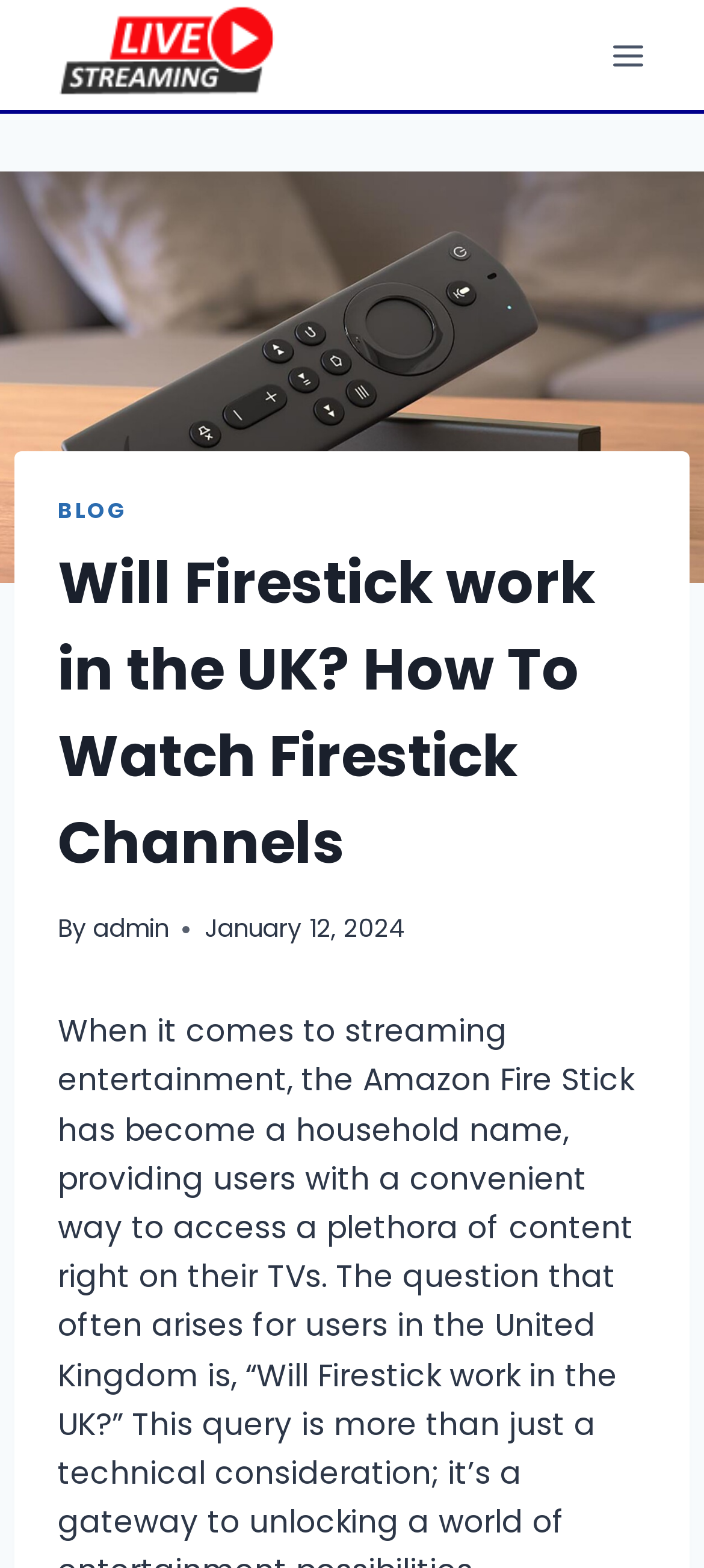Write a detailed summary of the webpage.

The webpage is about the topic "Will Firestick work in the UK?" and explores the possibilities of entertainment it can offer. At the top-left corner, there is a link labeled "live tv" accompanied by an image with the same label. To the right of this link, a button labeled "Open menu" is situated.

Below the top section, a large image spans the entire width of the page, with a header section on top of it. The header section contains a link to the "BLOG" page, a heading that repeats the title "Will Firestick work in the UK? How To Watch Firestick Channels", and a byline that credits the author "admin" with a publication date of "January 12, 2024".